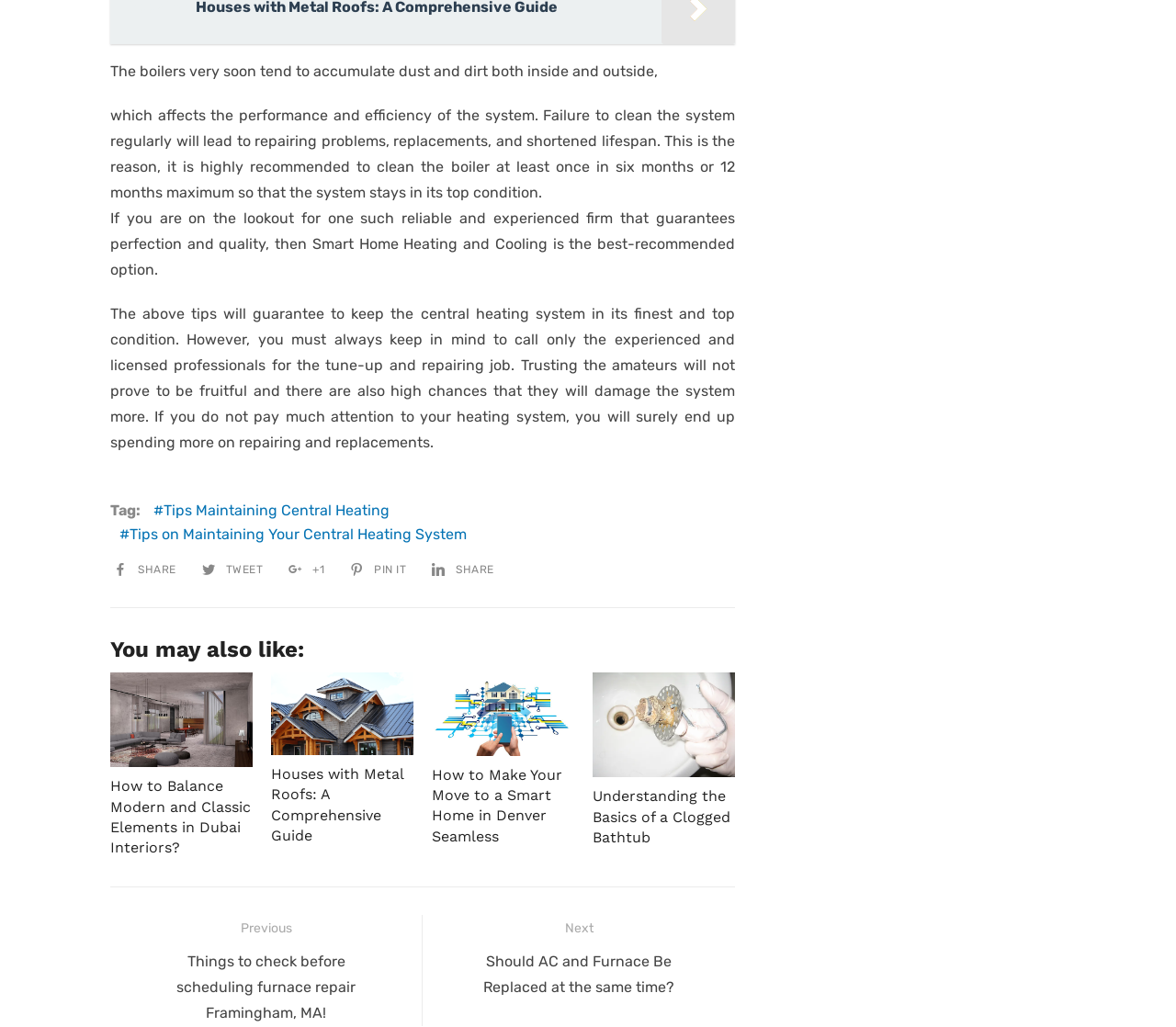Identify the bounding box coordinates of the area you need to click to perform the following instruction: "Read 'How to Balance Modern and Classic Elements in Dubai Interiors?'".

[0.094, 0.756, 0.215, 0.836]